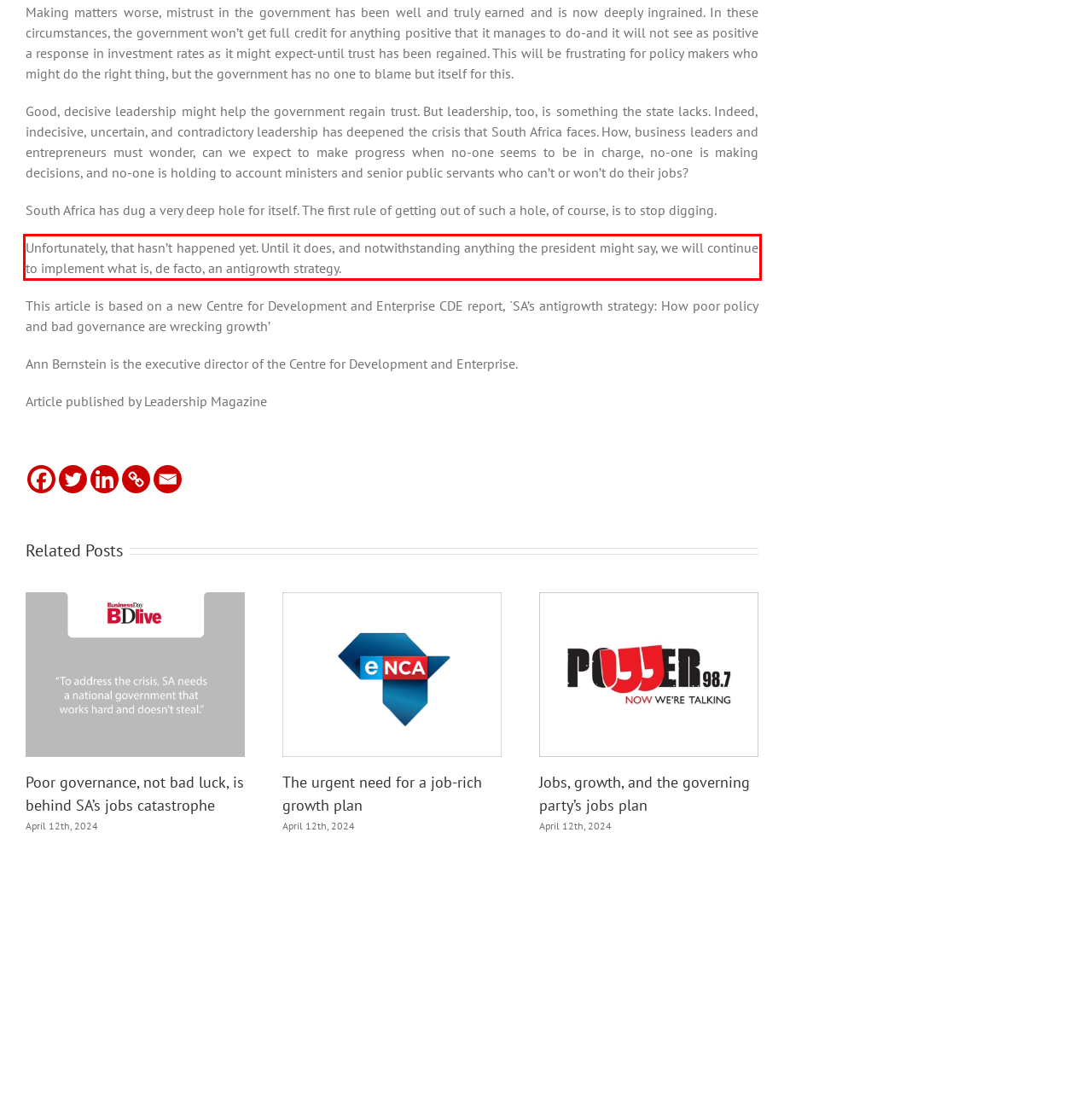Please look at the screenshot provided and find the red bounding box. Extract the text content contained within this bounding box.

Unfortunately, that hasn’t happened yet. Until it does, and notwithstanding anything the president might say, we will continue to implement what is, de facto, an antigrowth strategy.